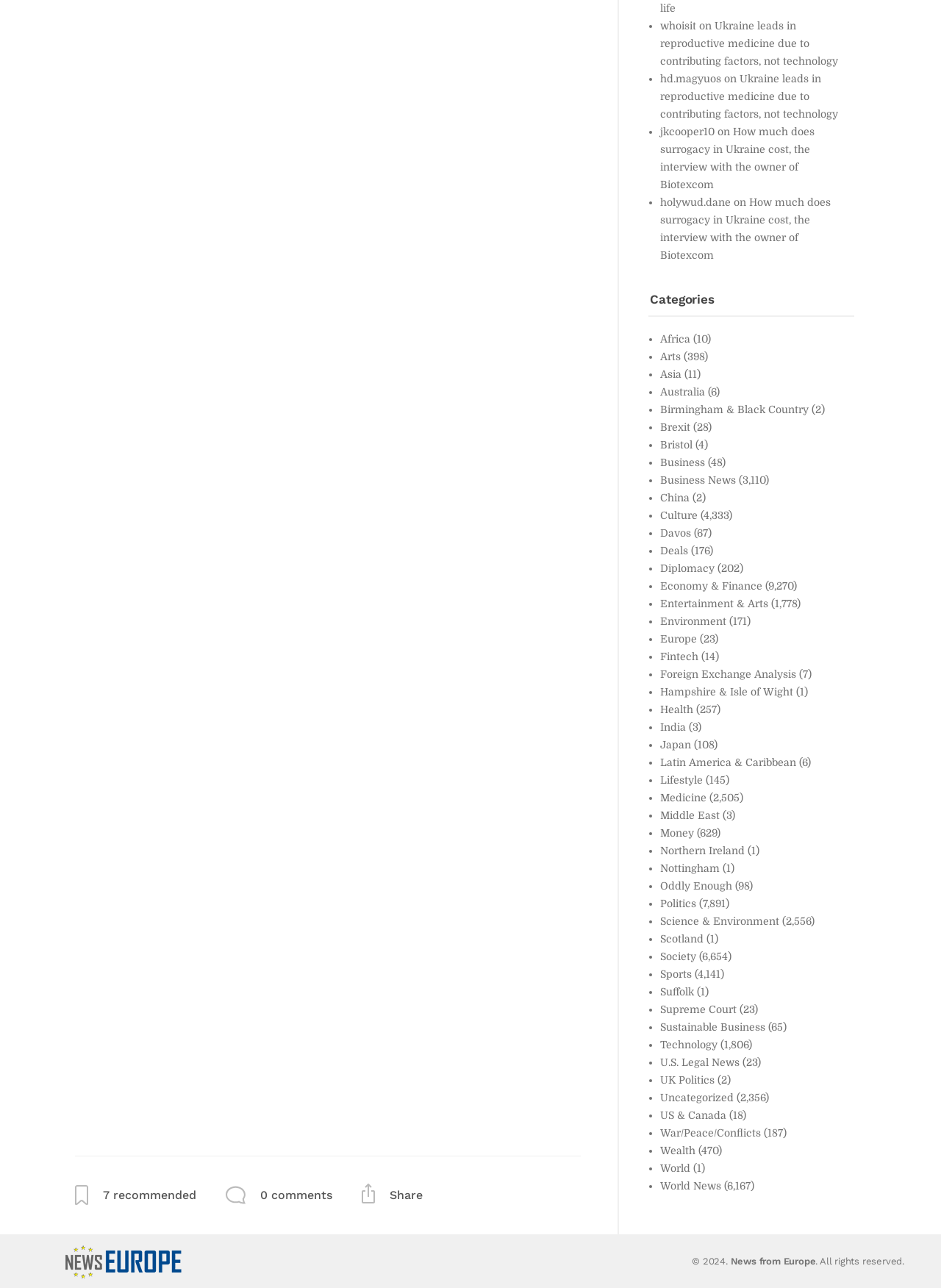What is the position of the 'Share' button?
Look at the screenshot and respond with a single word or phrase.

Below the recommended article